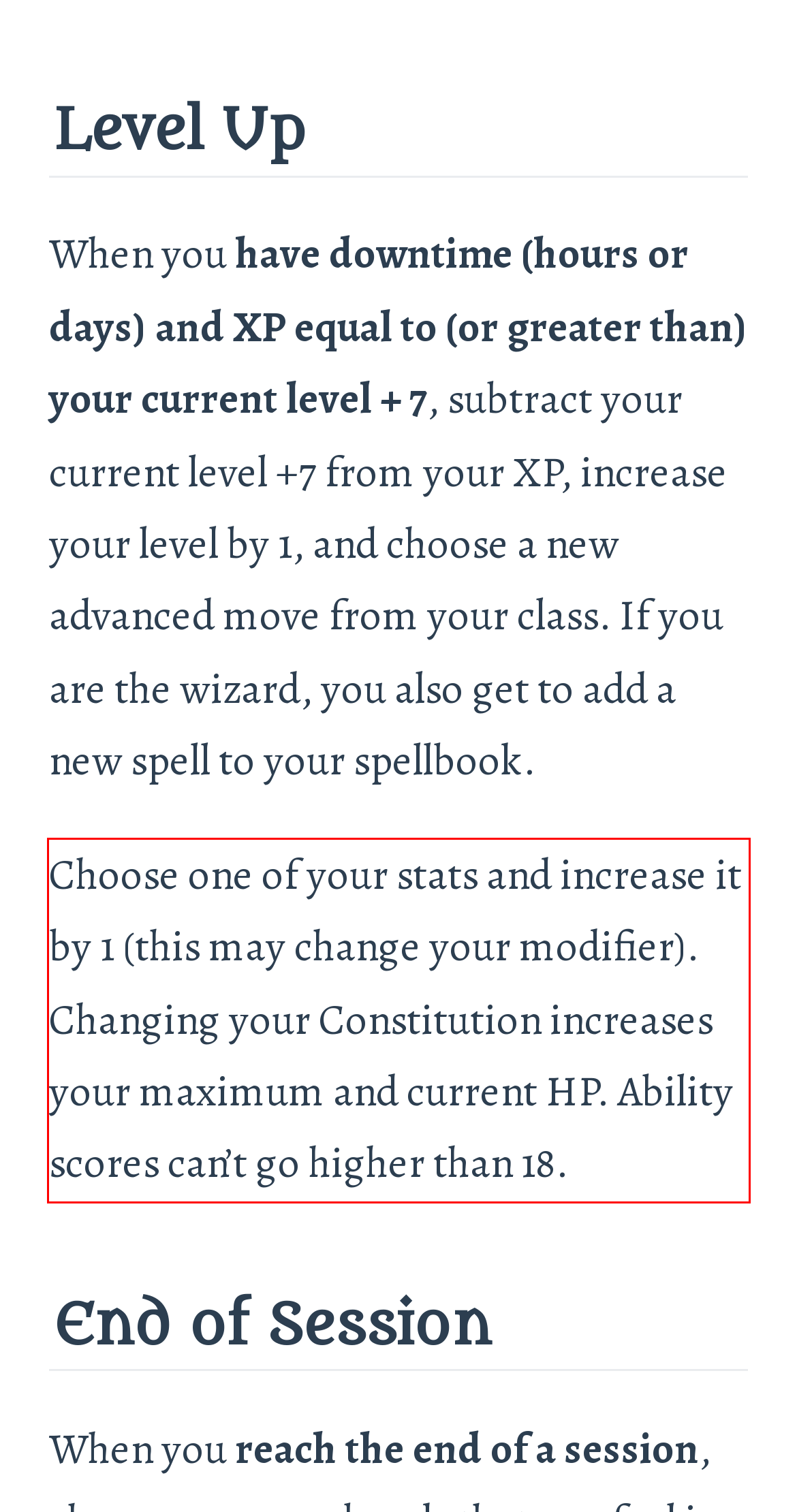Given a webpage screenshot with a red bounding box, perform OCR to read and deliver the text enclosed by the red bounding box.

Choose one of your stats and increase it by 1 (this may change your modifier). Changing your Constitution increases your maximum and current HP. Ability scores can’t go higher than 18.